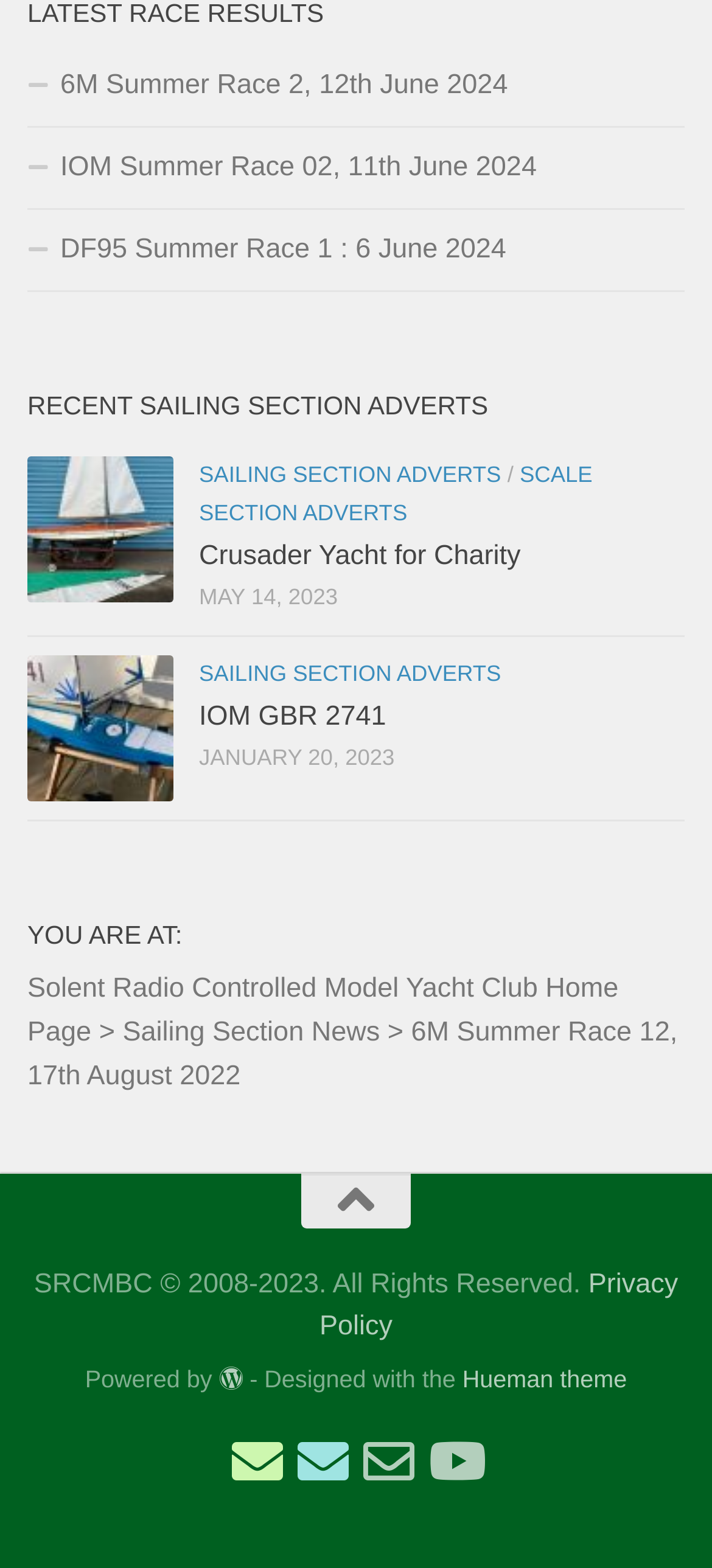Find the bounding box coordinates for the area that should be clicked to accomplish the instruction: "View 6M Summer Race 2 details".

[0.038, 0.029, 0.962, 0.082]